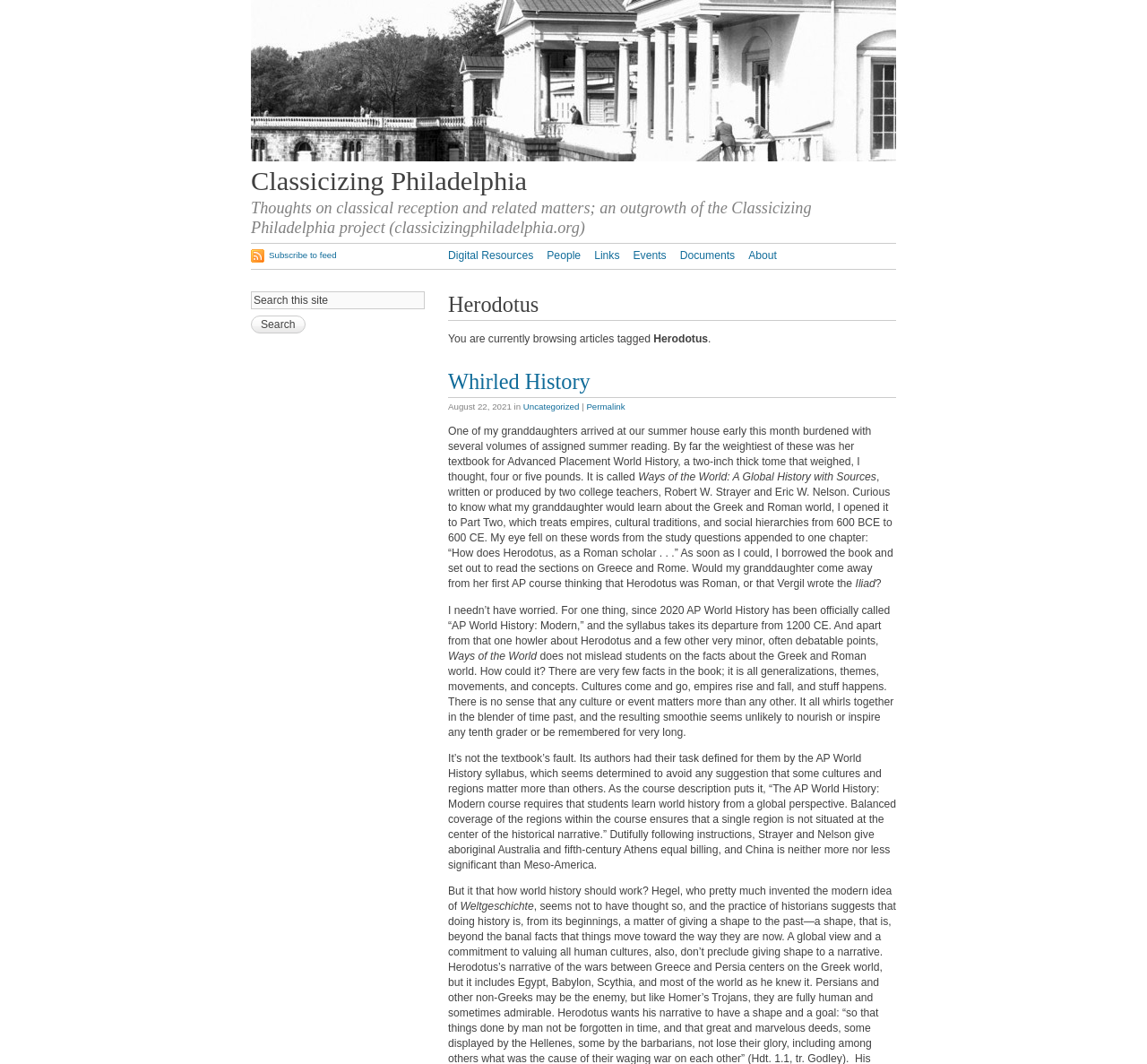Locate the bounding box coordinates of the element that should be clicked to execute the following instruction: "Click on the 'English' language option".

None